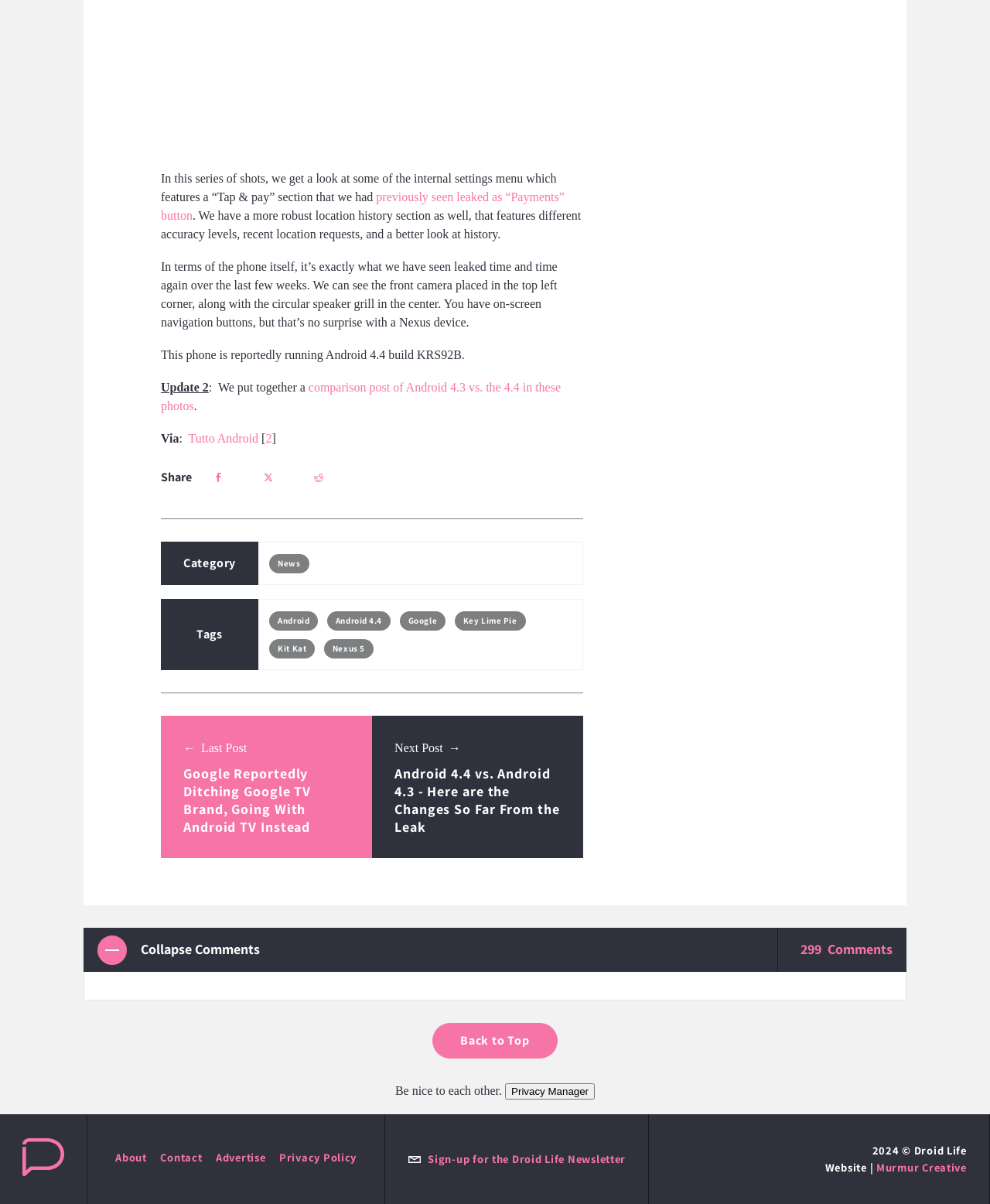Find the bounding box coordinates of the element I should click to carry out the following instruction: "Click on the 'Android' tag".

[0.281, 0.511, 0.313, 0.52]